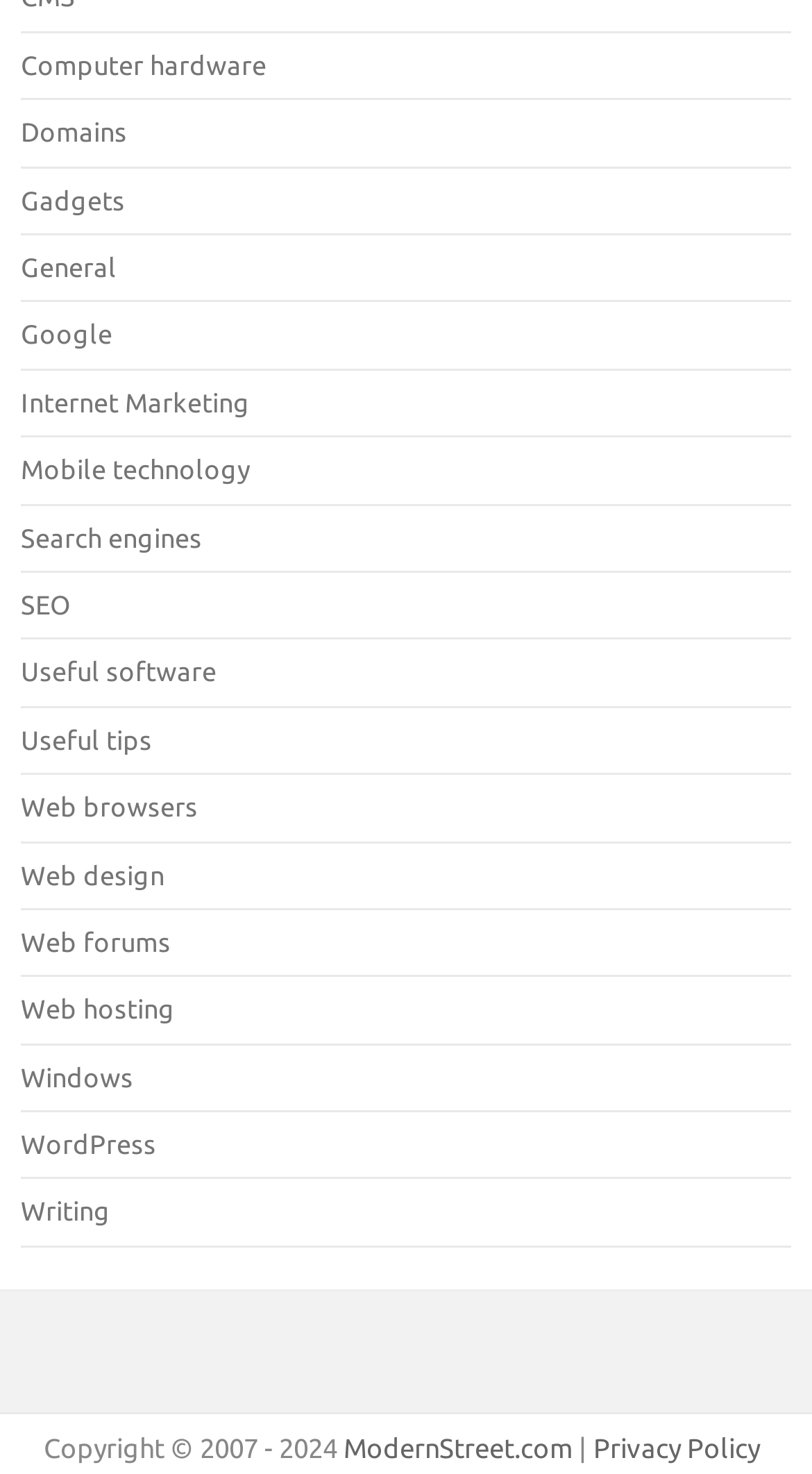What is the website's domain name?
Please look at the screenshot and answer in one word or a short phrase.

ModernStreet.com